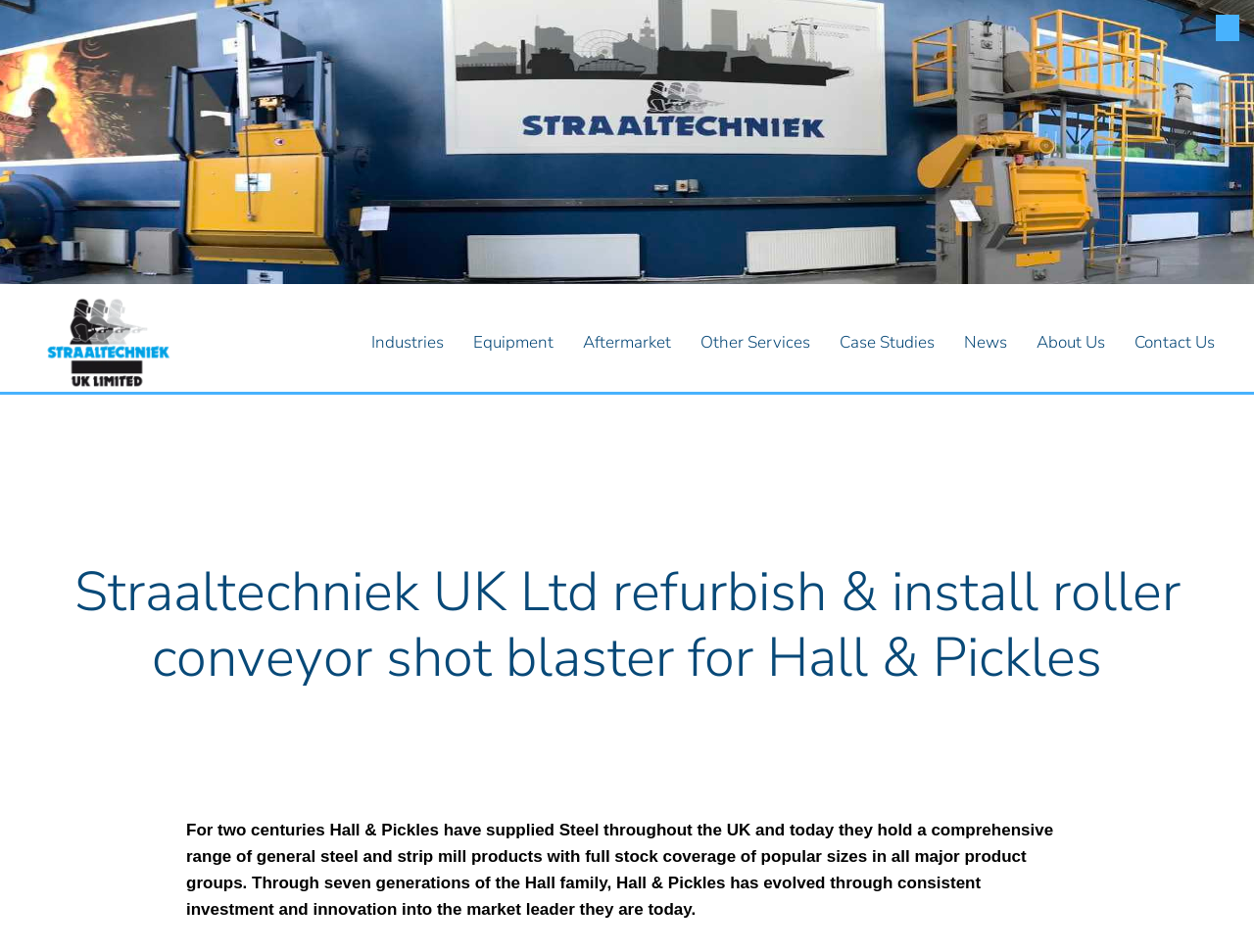Locate the bounding box coordinates of the area where you should click to accomplish the instruction: "Click Skip to main content".

[0.031, 0.042, 0.152, 0.066]